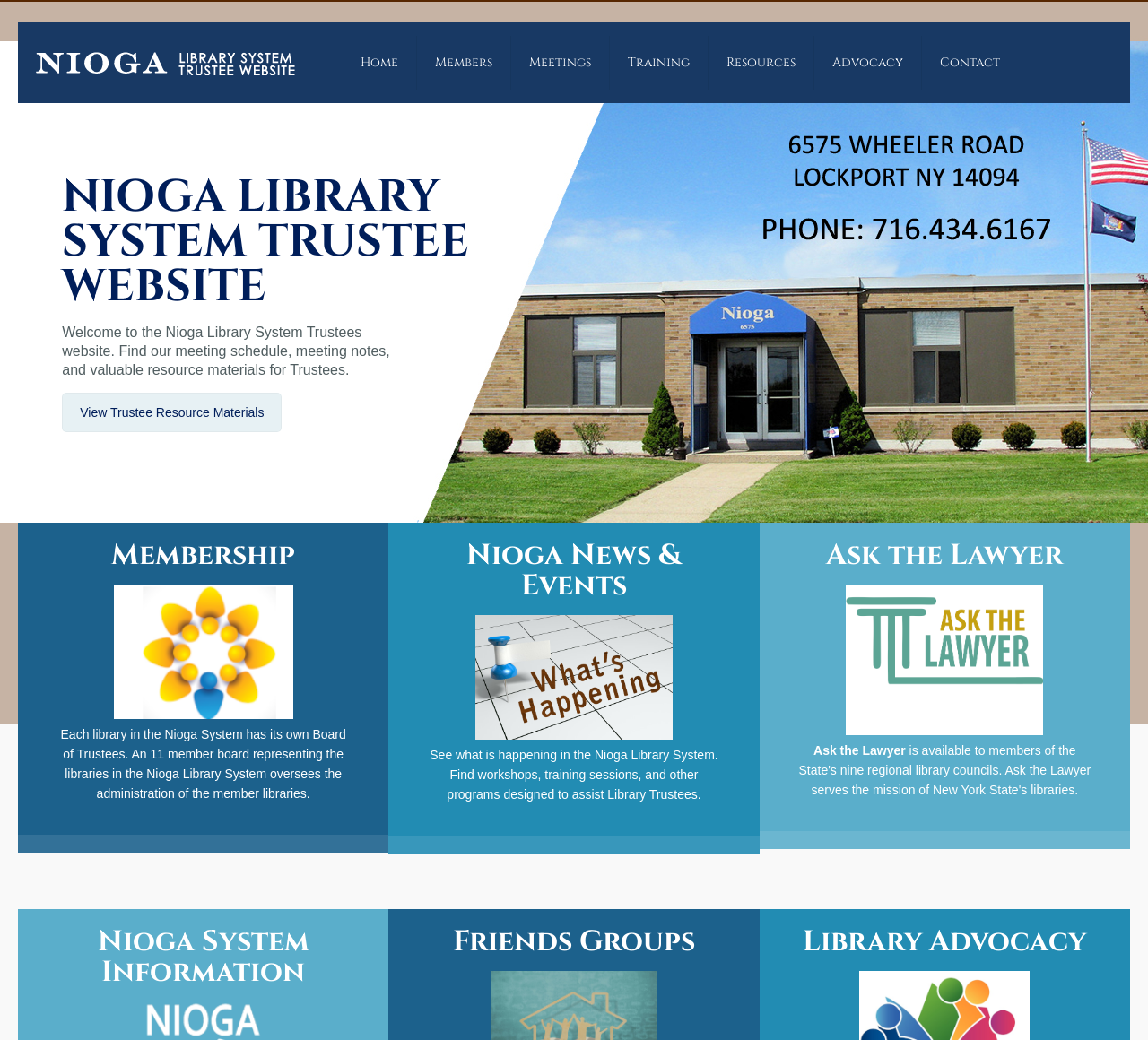Determine the bounding box coordinates of the UI element that matches the following description: "permalink". The coordinates should be four float numbers between 0 and 1 in the format [left, top, right, bottom].

None